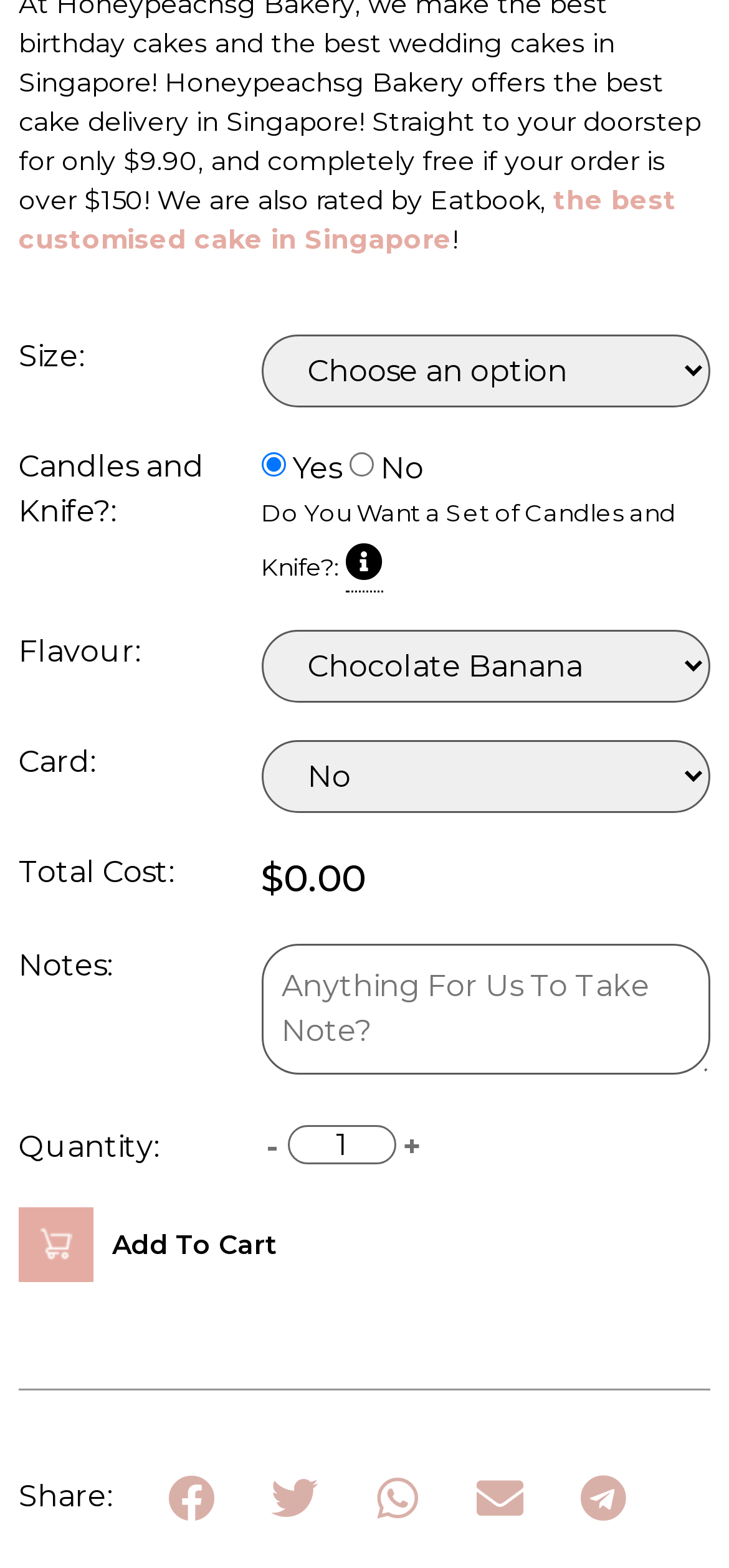Locate the bounding box coordinates of the element's region that should be clicked to carry out the following instruction: "Select cake flavour". The coordinates need to be four float numbers between 0 and 1, i.e., [left, top, right, bottom].

[0.358, 0.401, 0.974, 0.448]